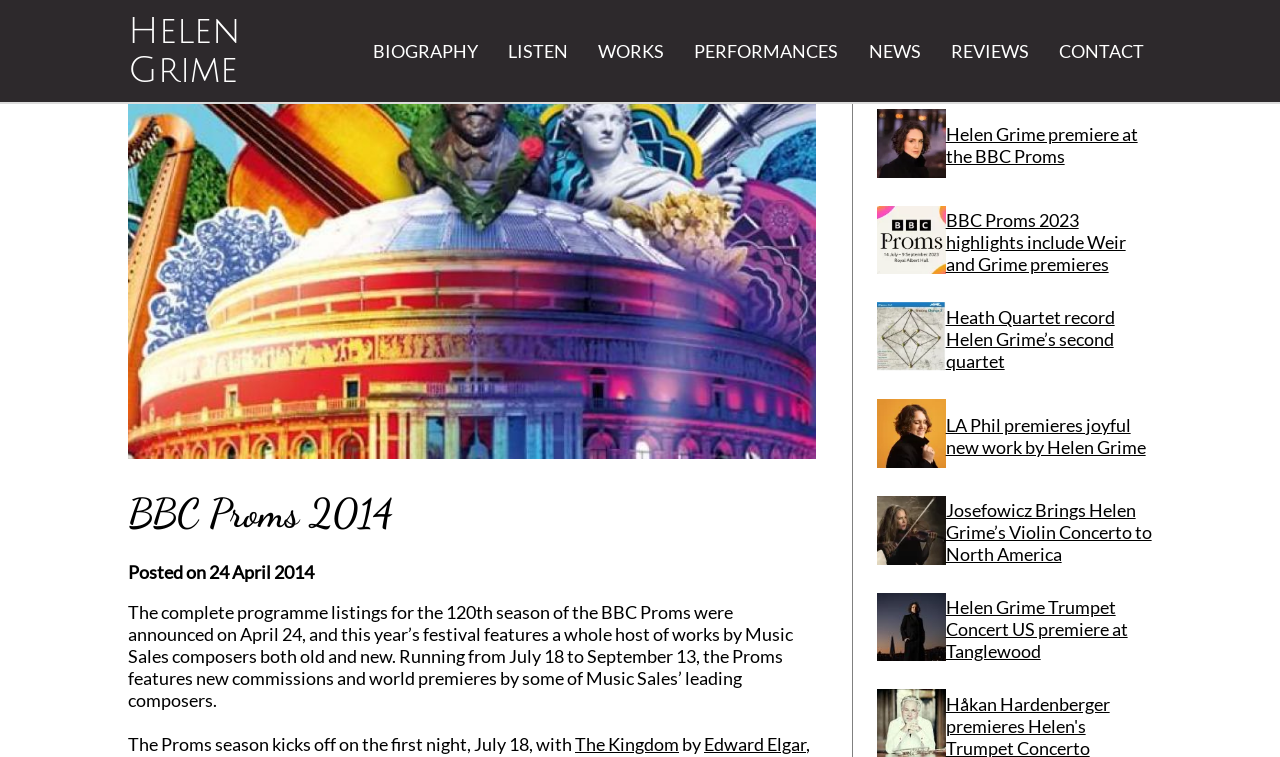Please provide a one-word or phrase answer to the question: 
What is the name of the composer?

Helen Grime